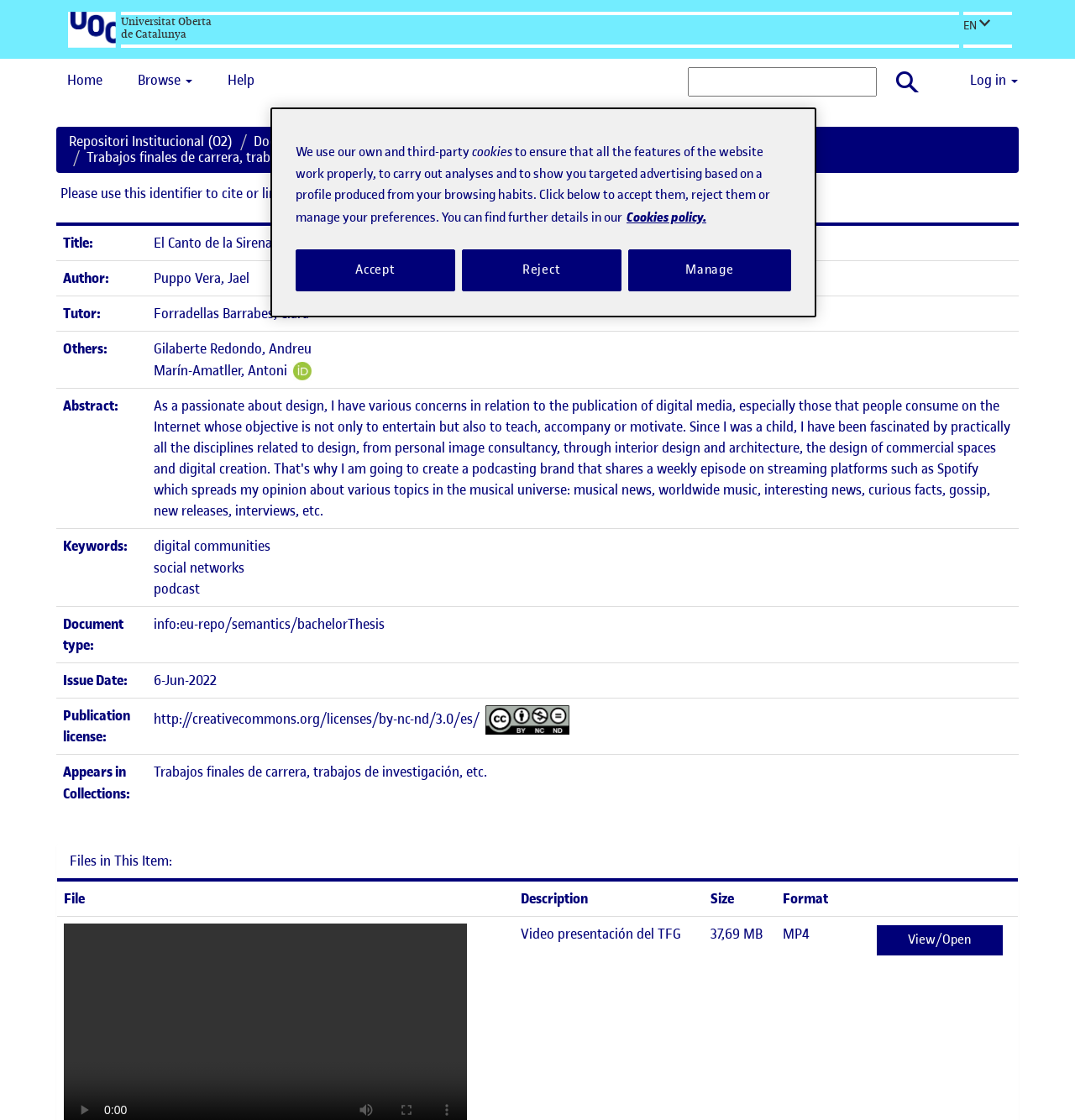Please identify the bounding box coordinates of the element I need to click to follow this instruction: "Log in to the system".

[0.891, 0.052, 0.959, 0.09]